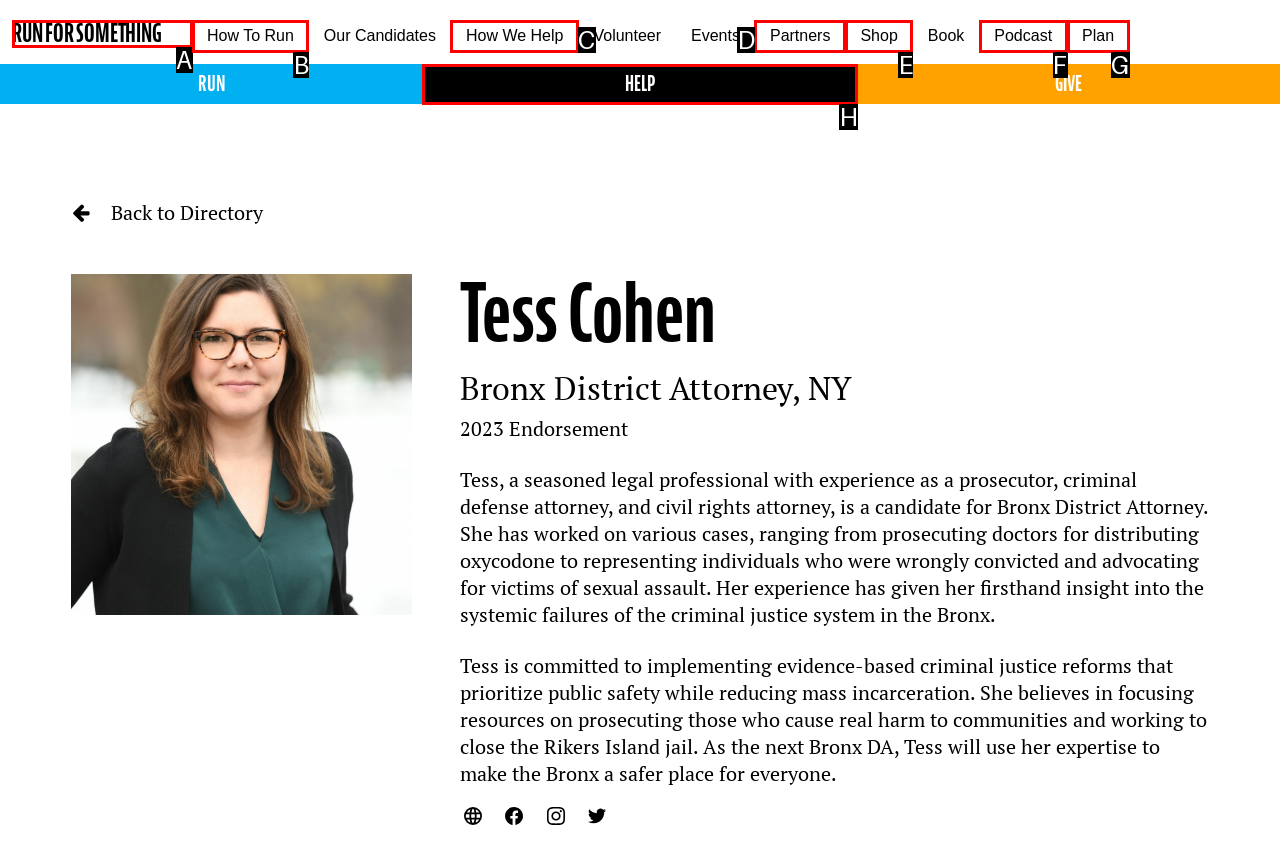Given the description: Home, identify the corresponding option. Answer with the letter of the appropriate option directly.

None